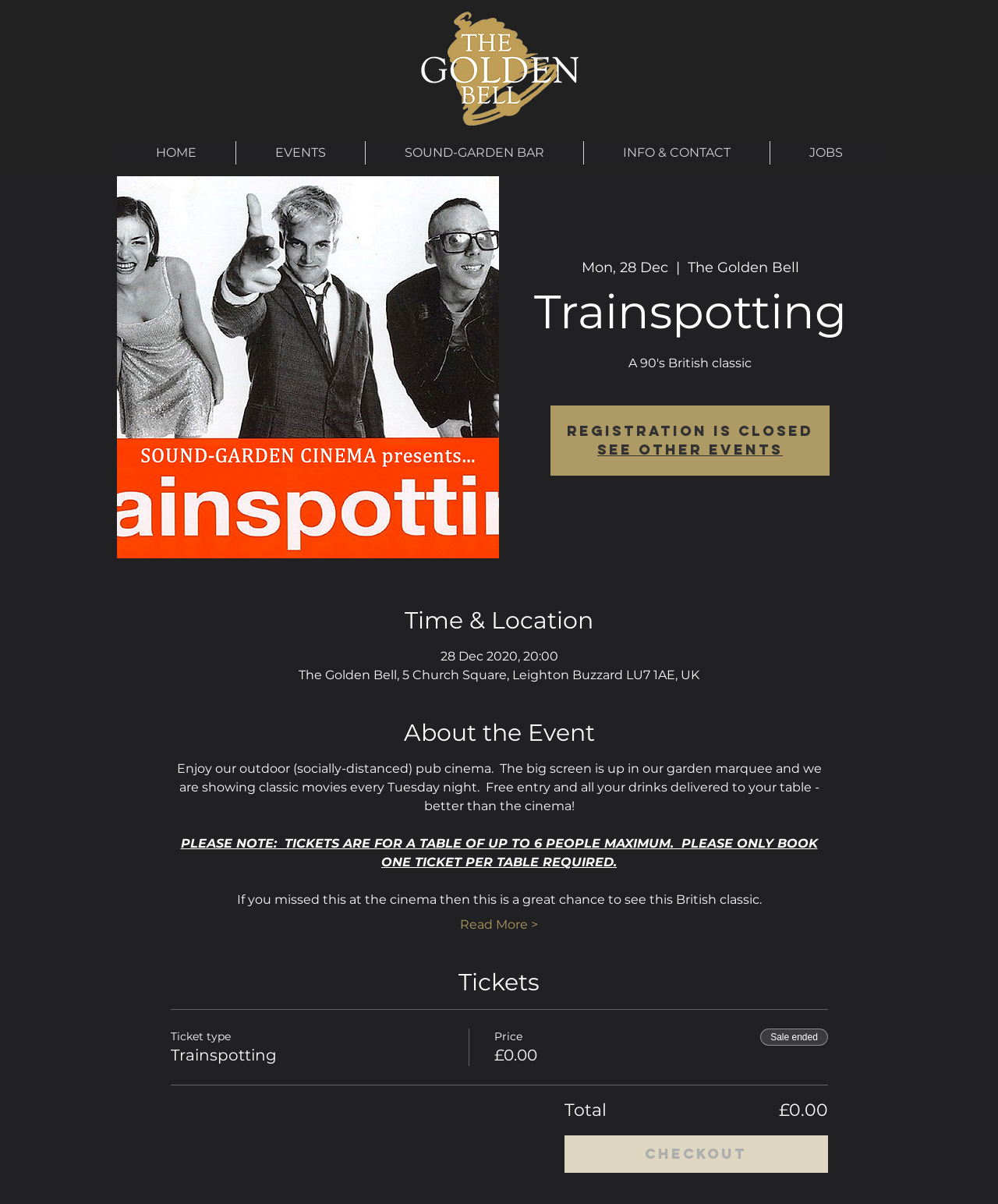Respond concisely with one word or phrase to the following query:
Where is the event located?

The Golden Bell